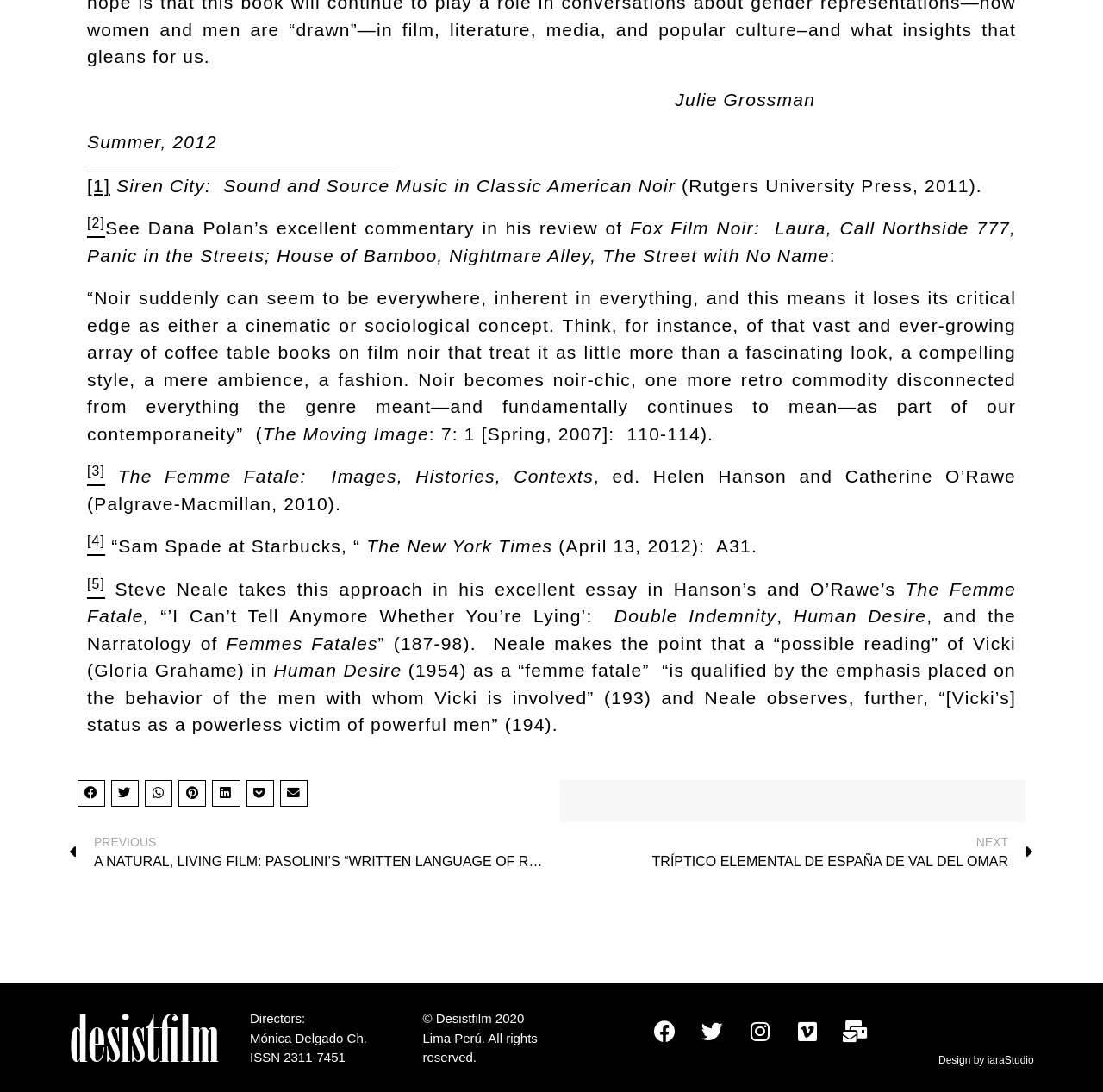Can you determine the bounding box coordinates of the area that needs to be clicked to fulfill the following instruction: "Click on the 'Share on facebook' button"?

[0.07, 0.714, 0.095, 0.739]